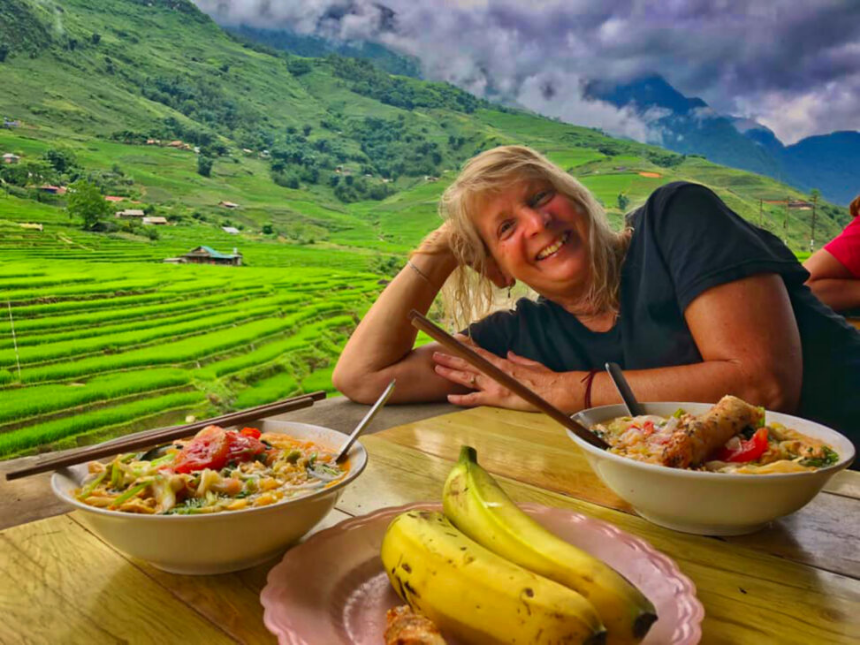Describe all the visual components present in the image.

The image captures a joyful moment during a lunch in the picturesque Sapa District of Northern Vietnam. A woman with long, light hair is leaning back, laughing, and enjoying her meal, which consists of two bowls of vibrant food and a plate of fresh bananas positioned on the wooden table in front of her. The backdrop showcases beautifully terraced rice fields, lush greenery rolling up the hills, and dramatic clouds gathering in the sky. This scene not only reflects a culinary experience but also a connection to a lush landscape, making it a perfect snapshot of travel and adventure. The warm smile on her face adds to the light-hearted atmosphere, embodying the joy of savoring delicious local dishes amid nature's beauty.